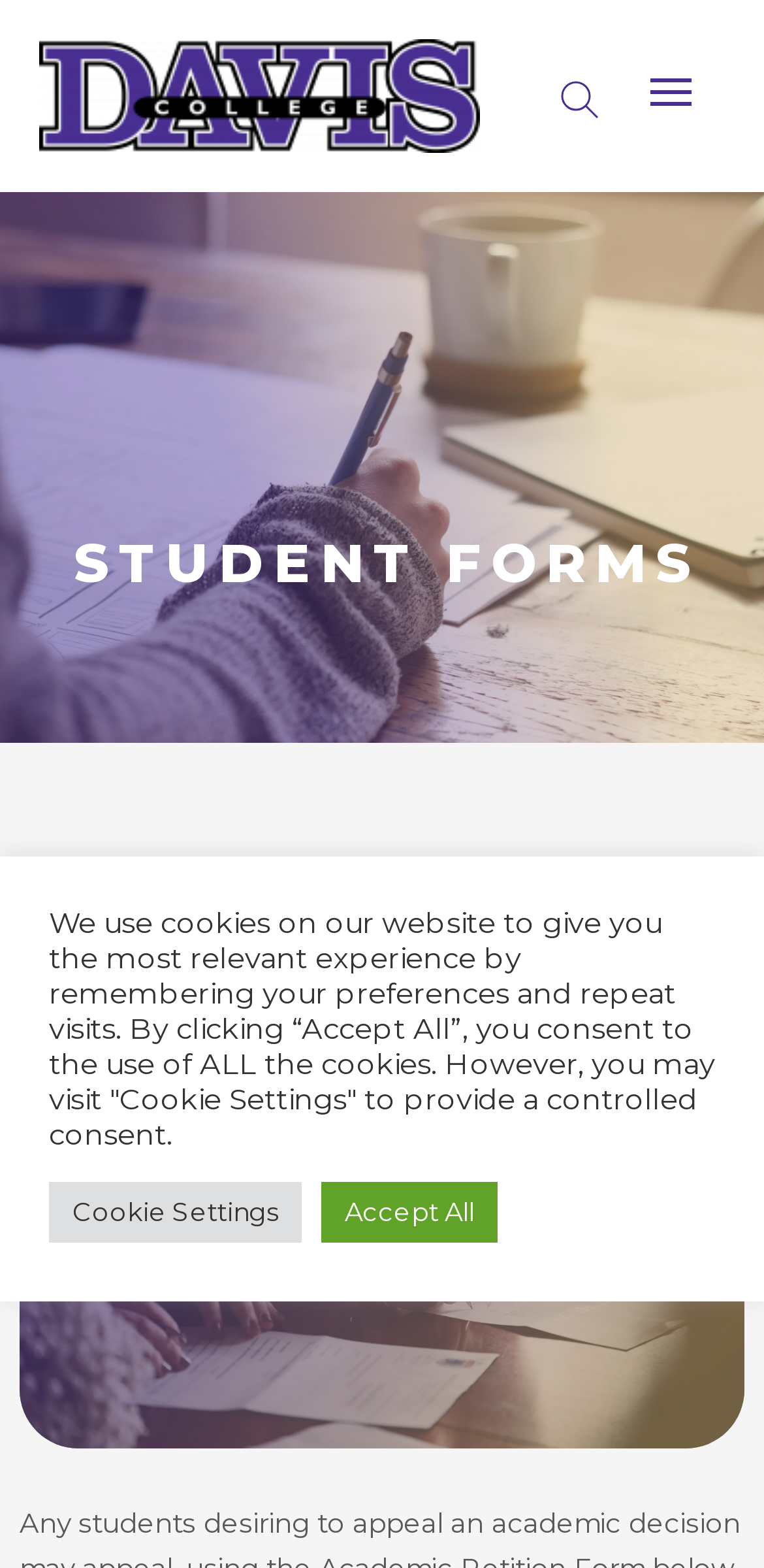How many buttons are on the top right corner?
Please provide a single word or phrase as the answer based on the screenshot.

2